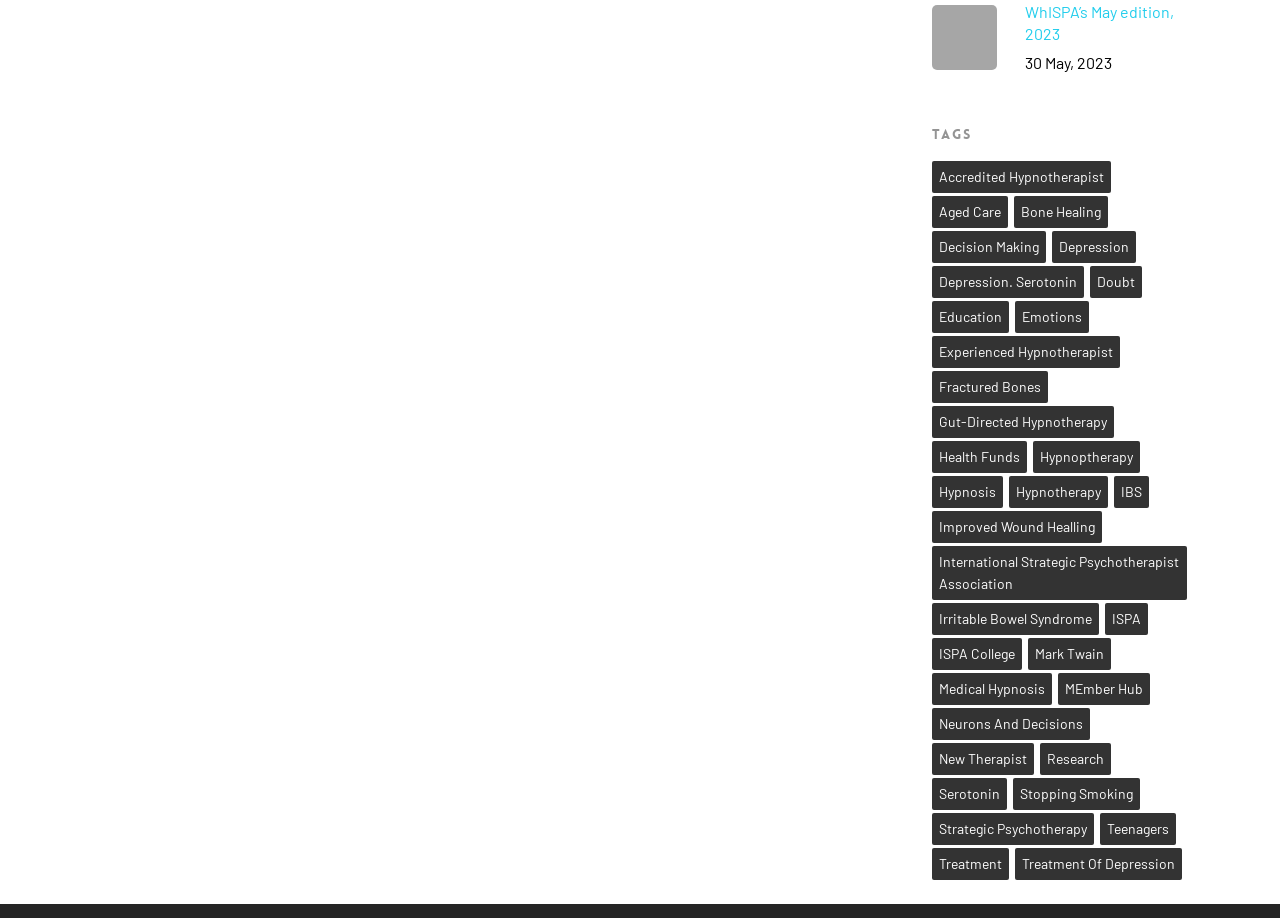Locate the bounding box coordinates of the item that should be clicked to fulfill the instruction: "Learn about 'Treatment Of Depression'".

[0.798, 0.931, 0.918, 0.95]